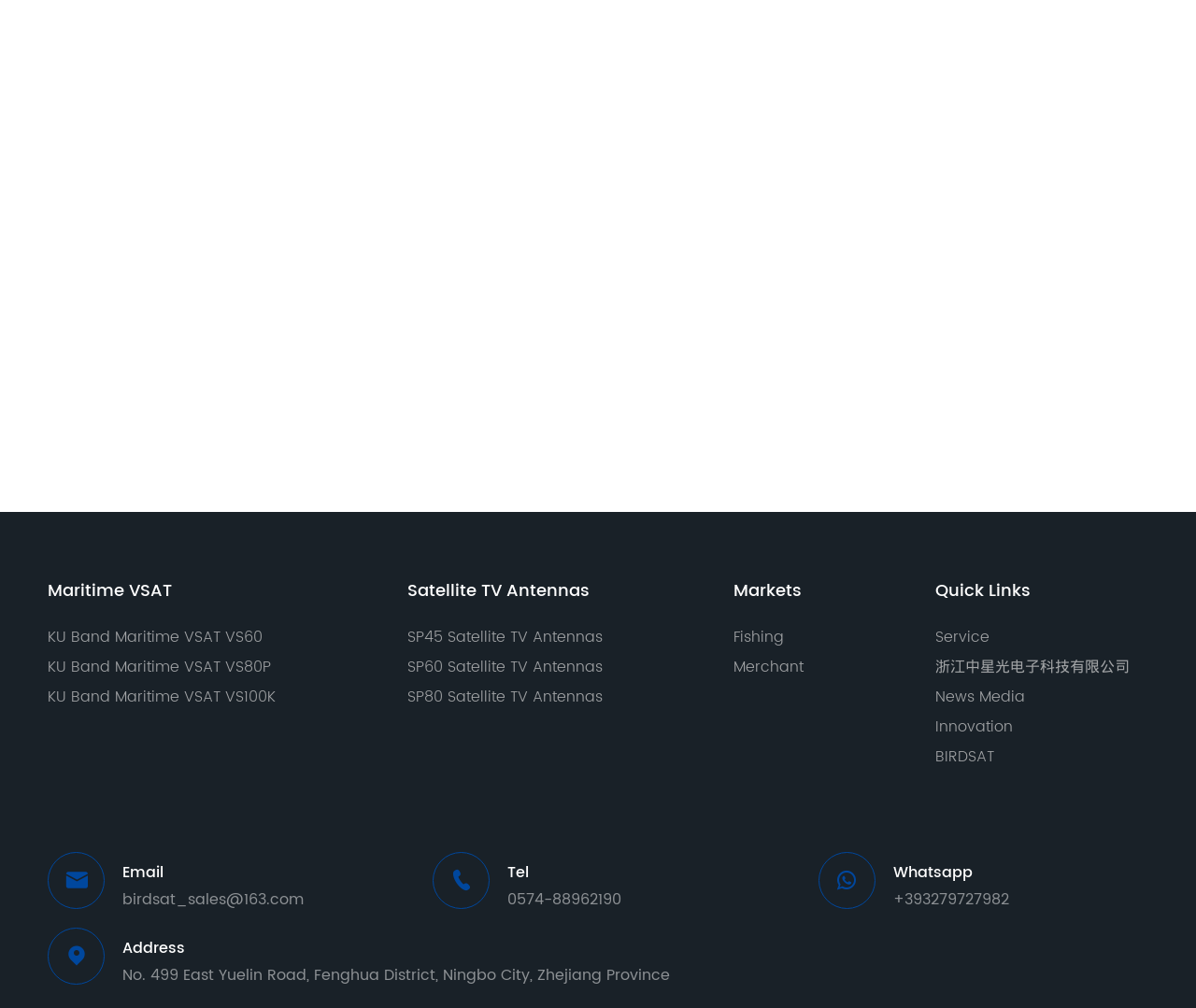What type of products or services does the company seem to offer?
From the image, provide a succinct answer in one word or a short phrase.

Satellite-related products and services